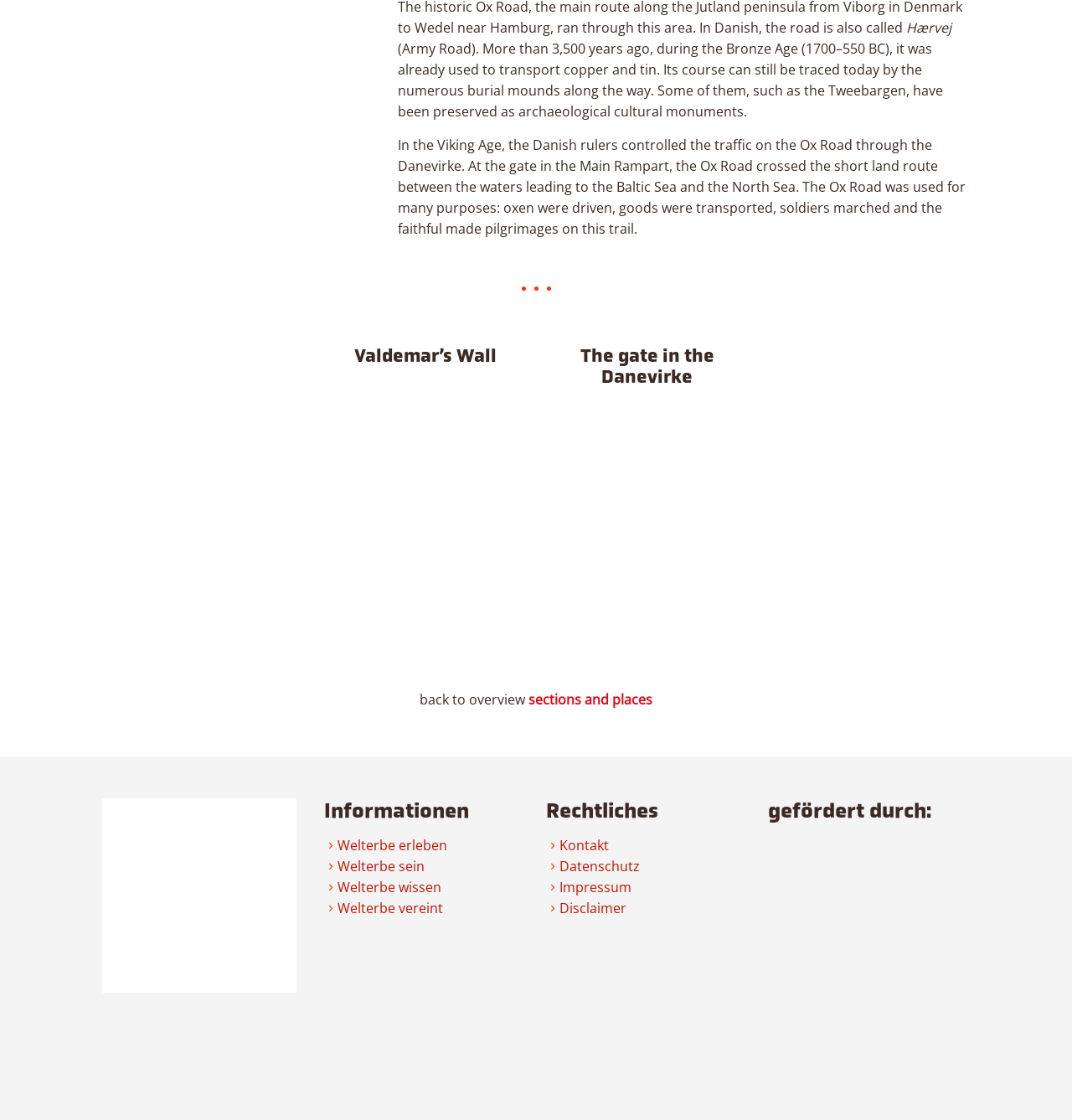What is the name of the organization mentioned at the bottom?
Your answer should be a single word or phrase derived from the screenshot.

Haithabu und Danewerk e.V.